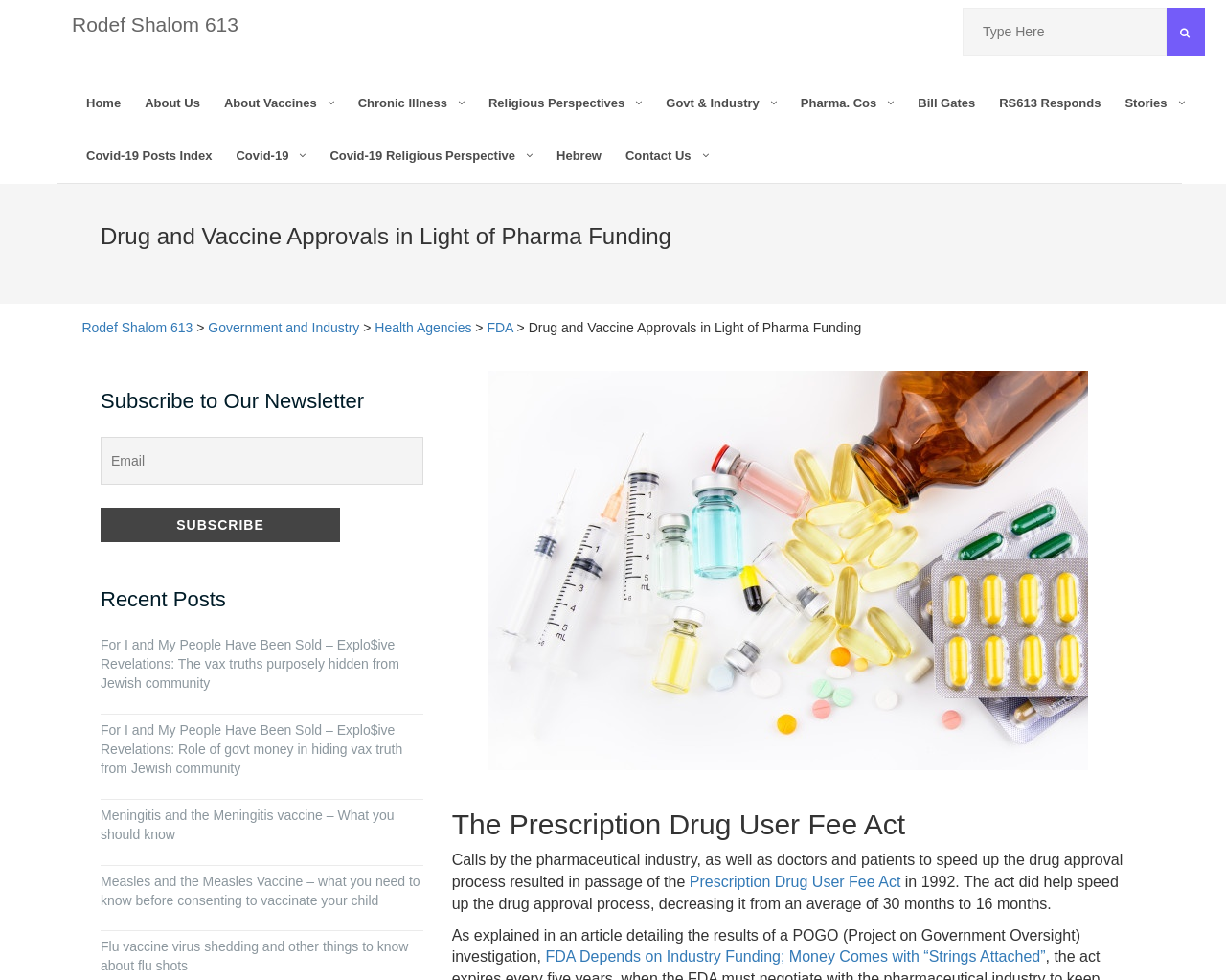Pinpoint the bounding box coordinates of the area that should be clicked to complete the following instruction: "Search for something". The coordinates must be given as four float numbers between 0 and 1, i.e., [left, top, right, bottom].

[0.779, 0.0, 0.999, 0.065]